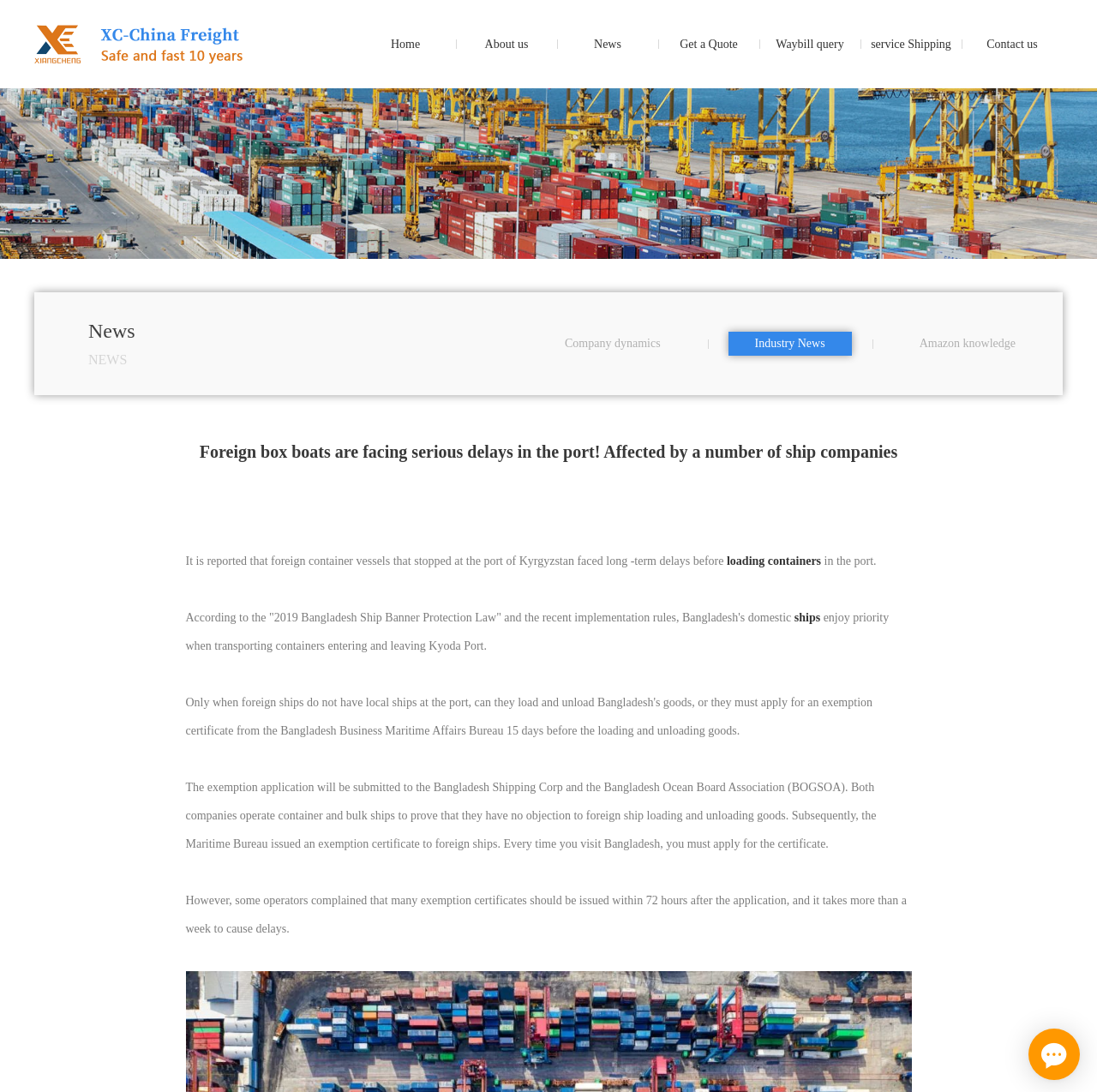Indicate the bounding box coordinates of the element that must be clicked to execute the instruction: "Click on the 'loading containers' link". The coordinates should be given as four float numbers between 0 and 1, i.e., [left, top, right, bottom].

[0.662, 0.508, 0.748, 0.52]